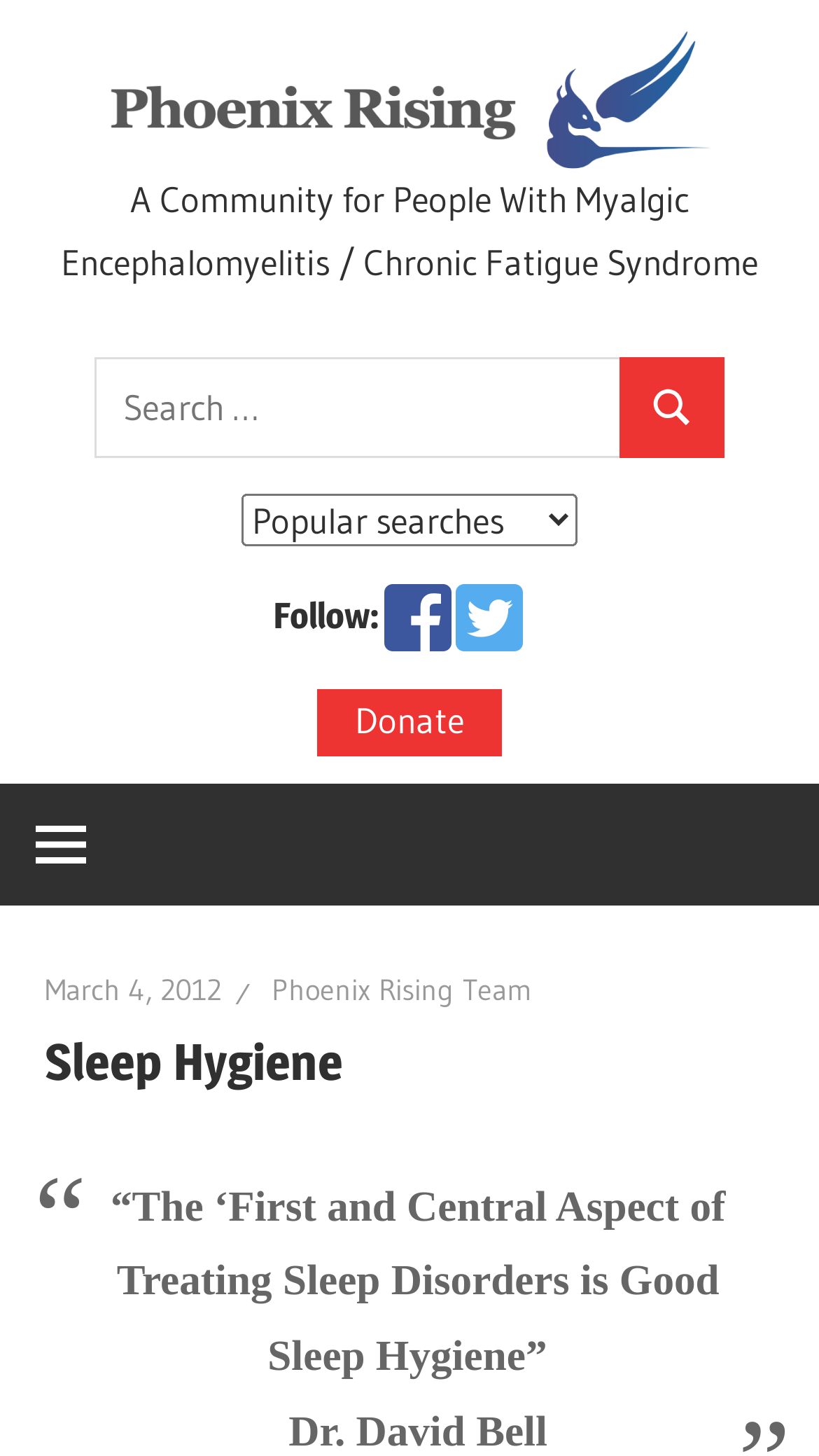Please locate the bounding box coordinates of the element that should be clicked to complete the given instruction: "Follow on Facebook".

[0.469, 0.423, 0.551, 0.453]